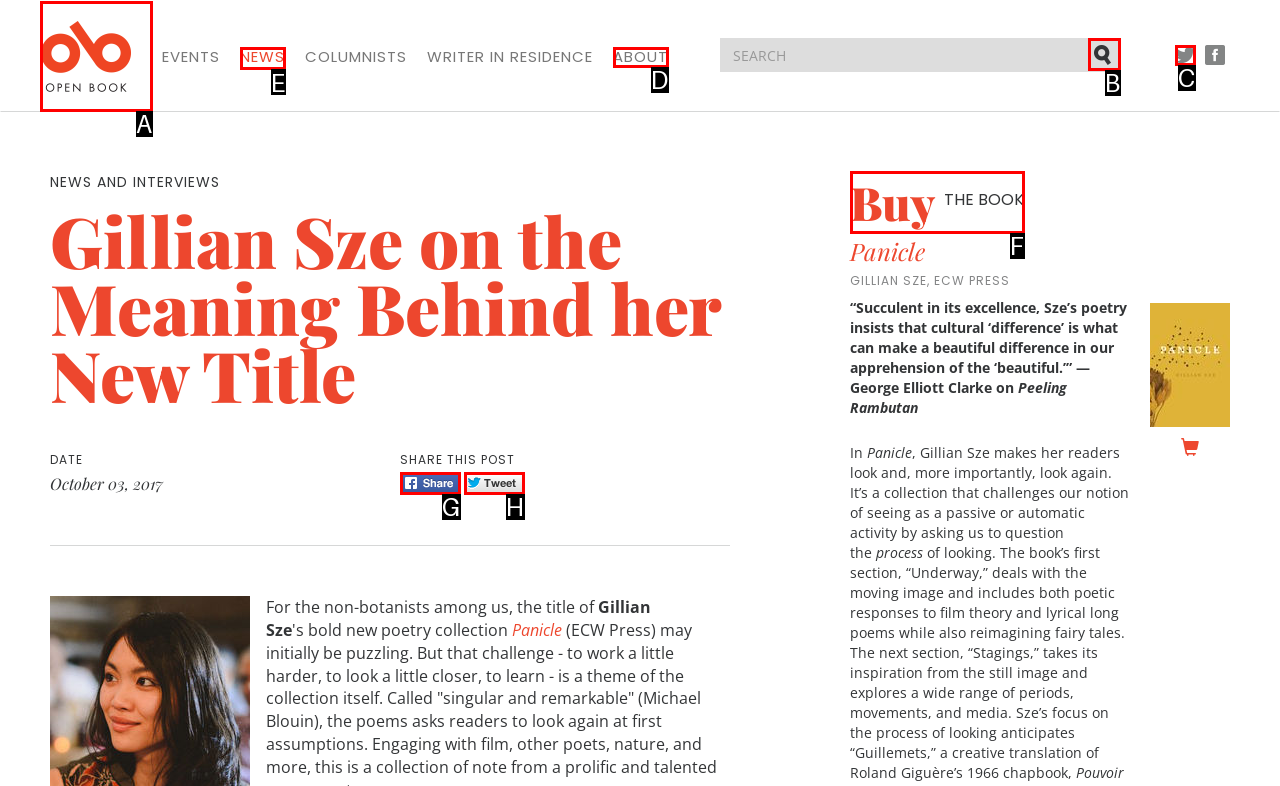Determine which UI element you should click to perform the task: Visit the 'NEWS' page
Provide the letter of the correct option from the given choices directly.

E